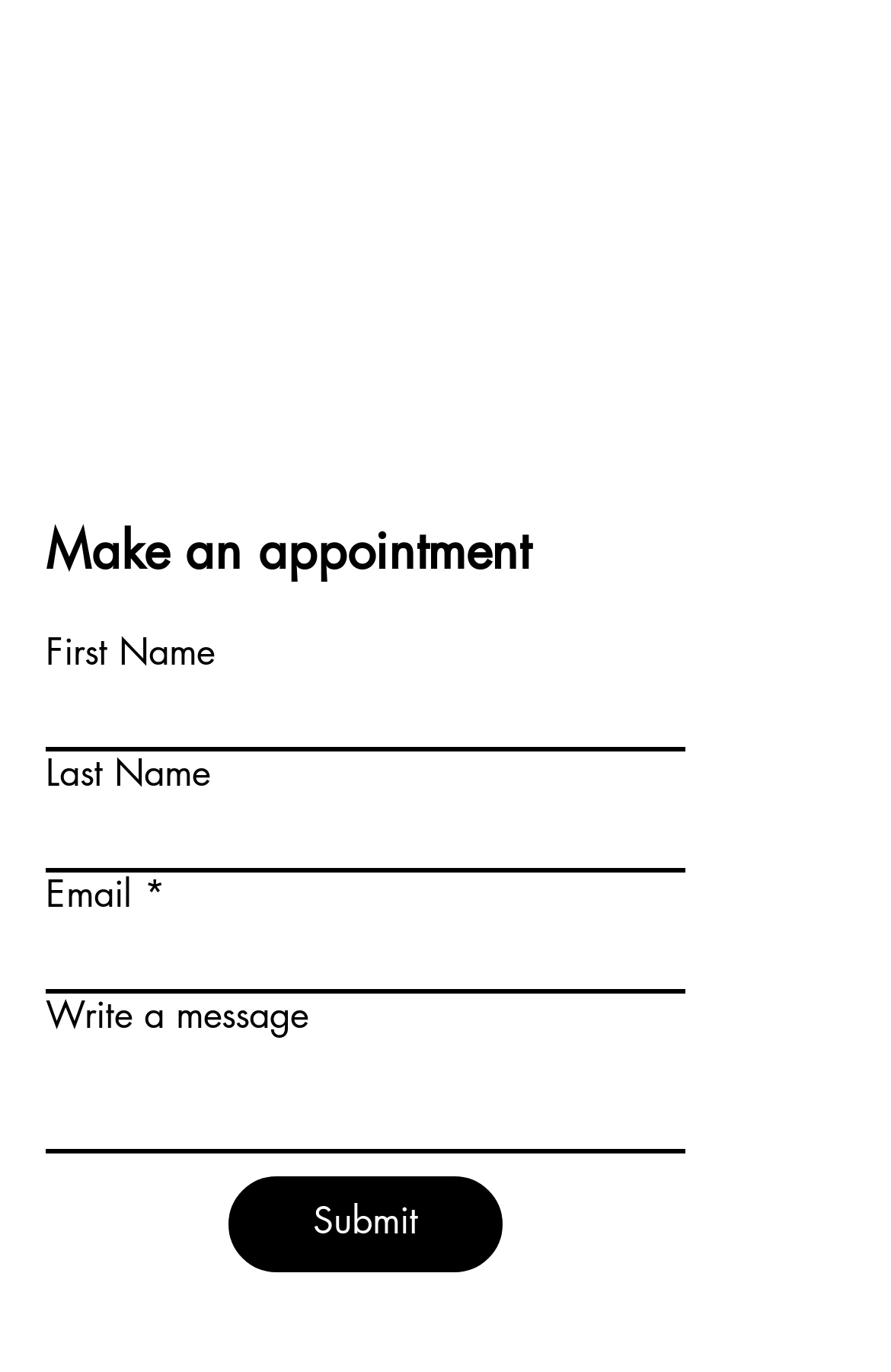What is the label of the last input field?
Using the image as a reference, give an elaborate response to the question.

The last input field on the page is labeled 'Write a message', indicating that it is used to input a message or comment to be sent along with the appointment request or email.